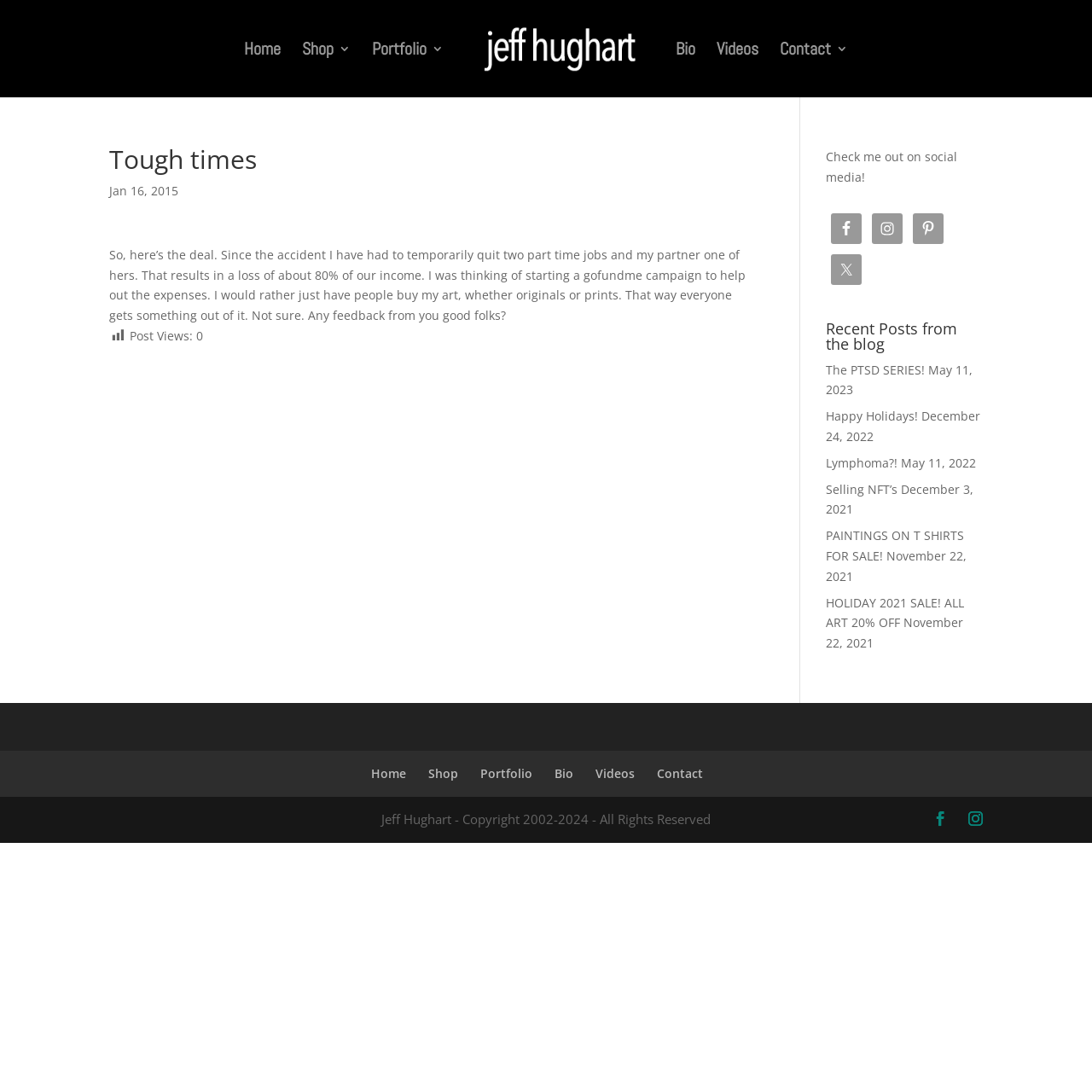Look at the image and write a detailed answer to the question: 
What is the copyright year range?

The webpage has a copyright notice at the bottom, stating 'Jeff Hughart - Copyright 2002-2024 - All Rights Reserved'.